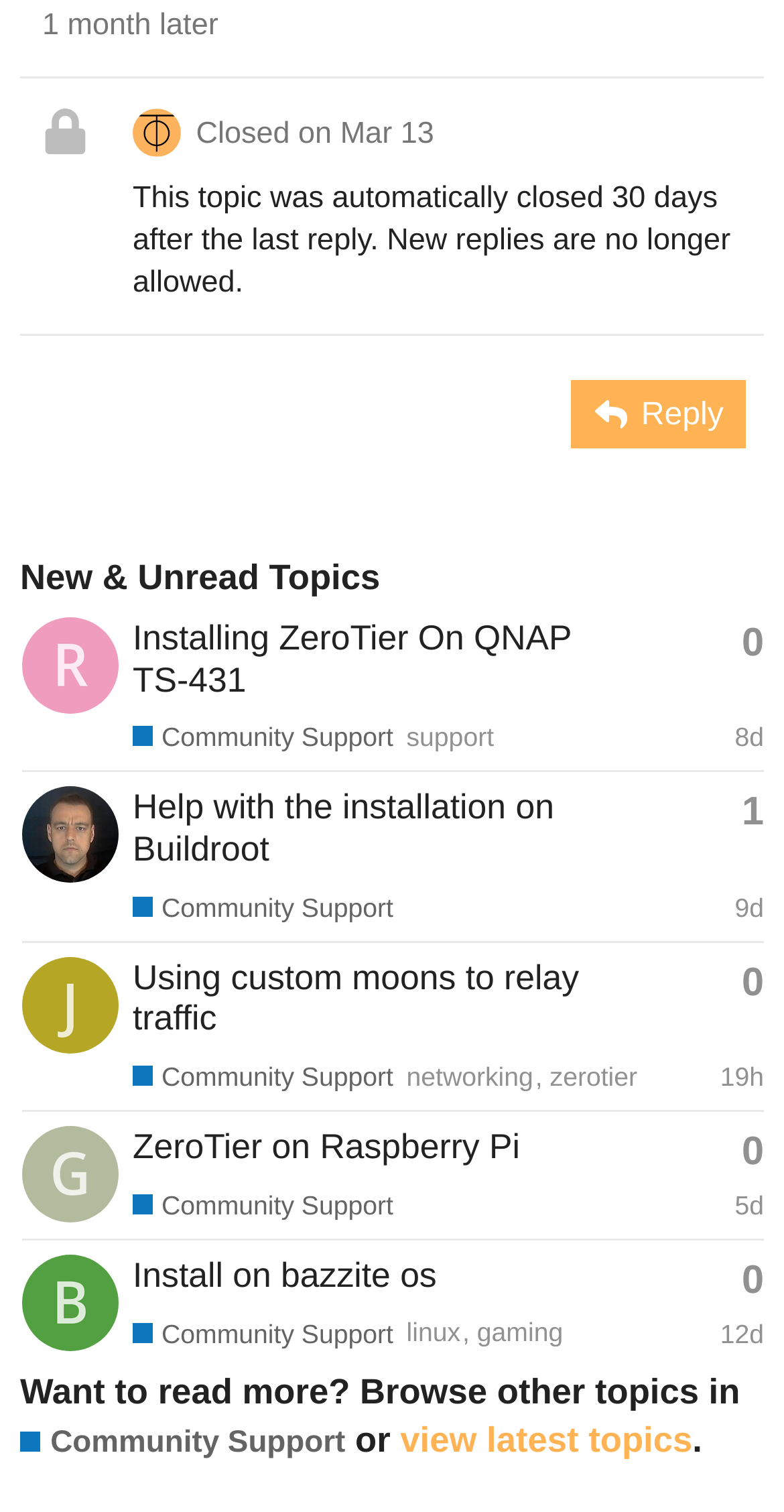How many replies does the topic 'Help with the installation on Buildroot' have?
Give a single word or phrase as your answer by examining the image.

1